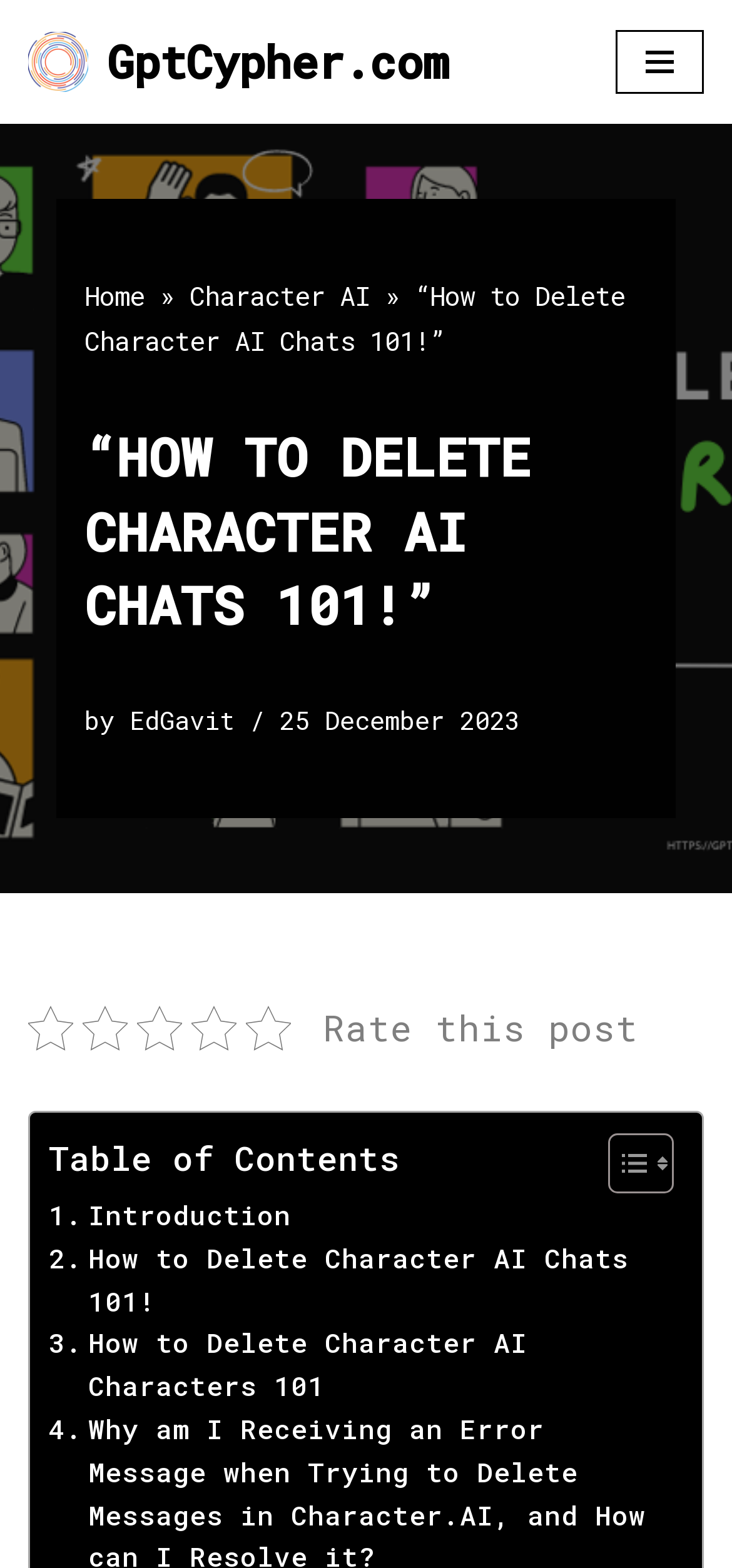Please find the bounding box coordinates of the element that must be clicked to perform the given instruction: "Go to the home page". The coordinates should be four float numbers from 0 to 1, i.e., [left, top, right, bottom].

[0.115, 0.178, 0.197, 0.2]